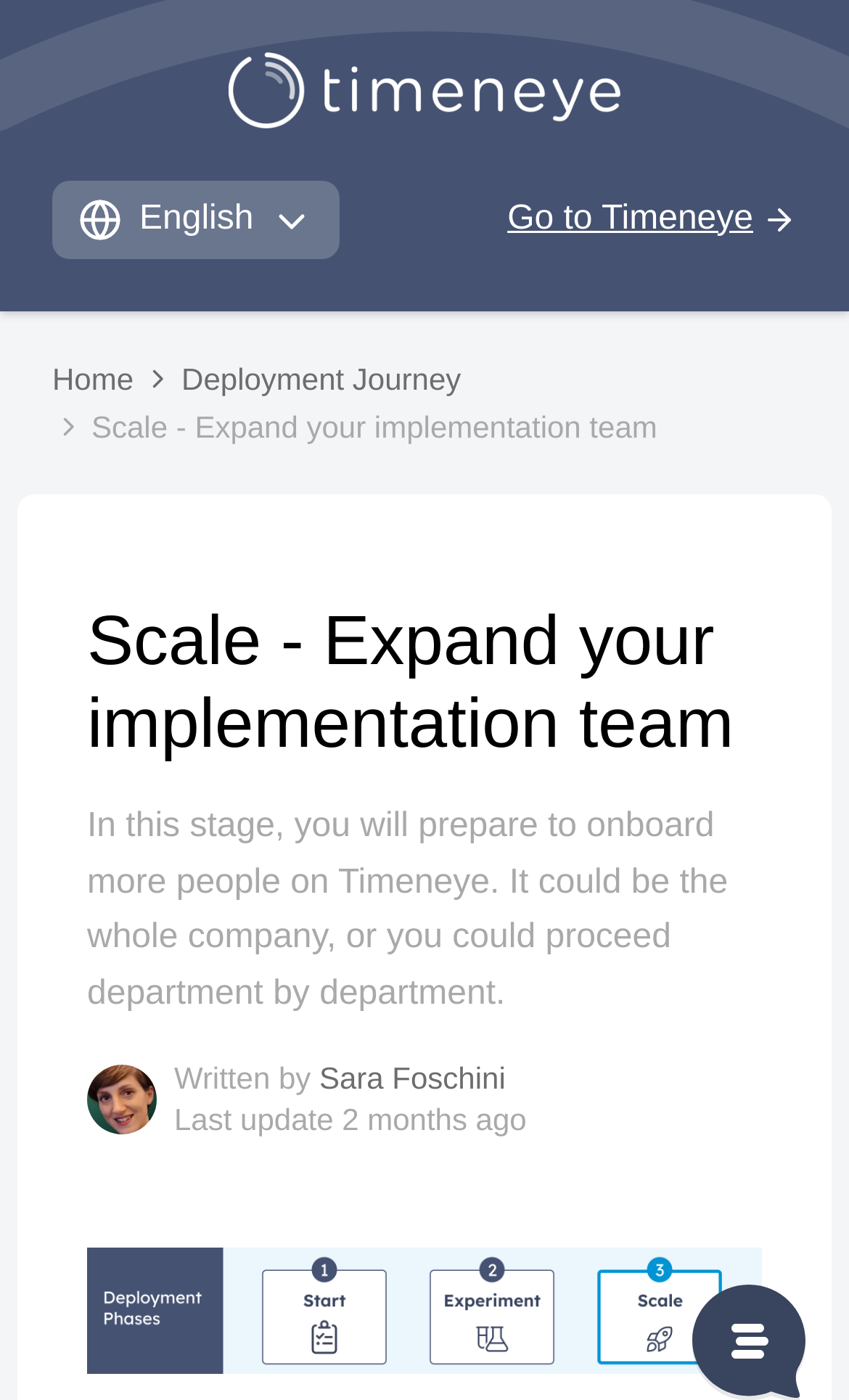Give the bounding box coordinates for the element described as: "Home".

[0.062, 0.259, 0.157, 0.281]